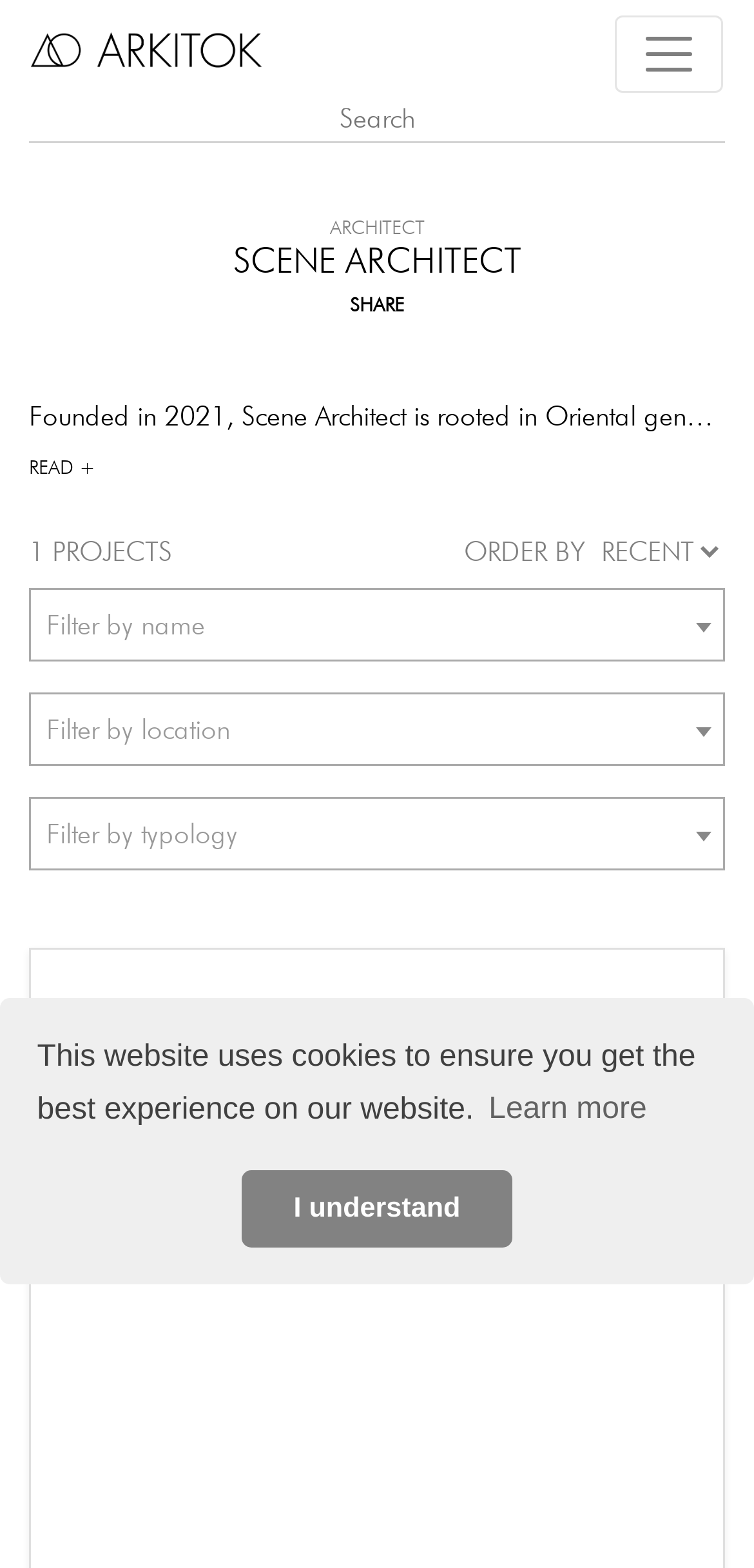Find and indicate the bounding box coordinates of the region you should select to follow the given instruction: "filter by name".

[0.041, 0.376, 0.959, 0.42]